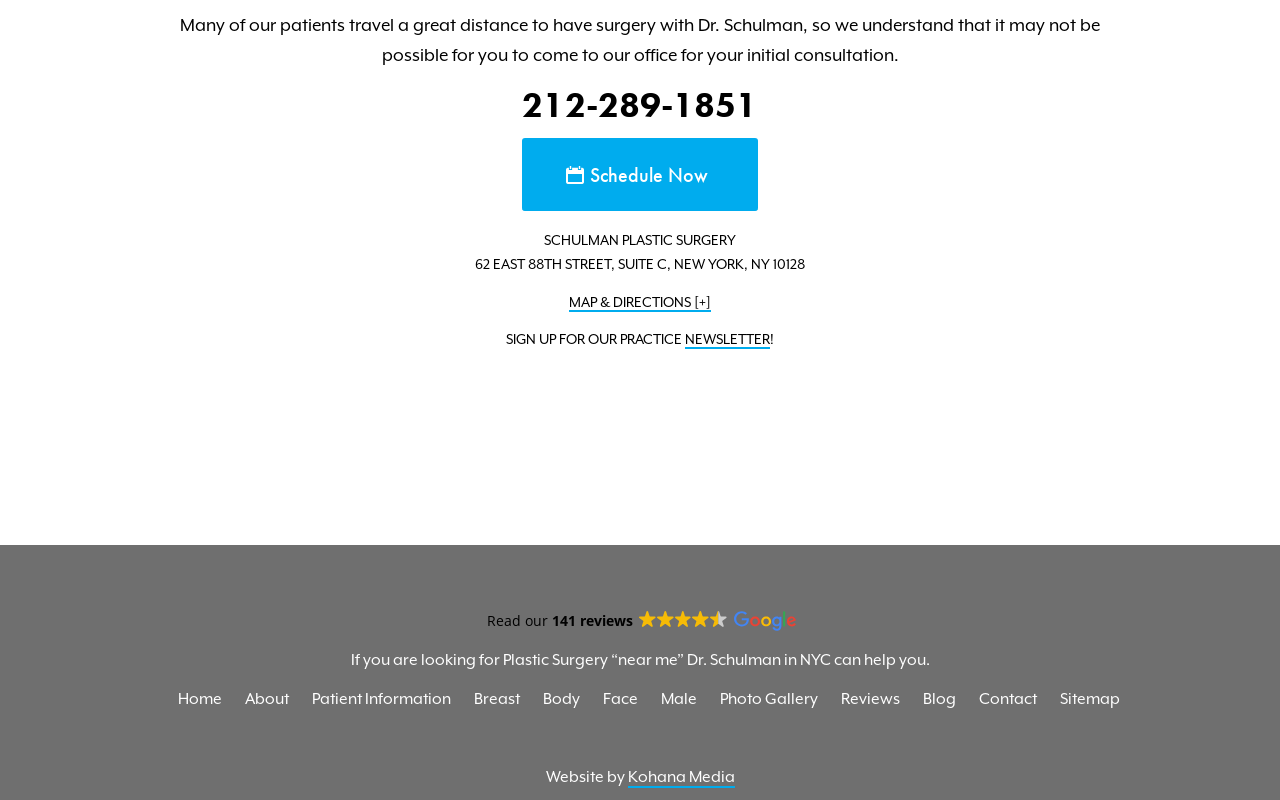Answer the following inquiry with a single word or phrase:
What is the address of Schulman Plastic Surgery?

62 EAST 88TH STREET, SUITE C, NEW YORK, NY 10128